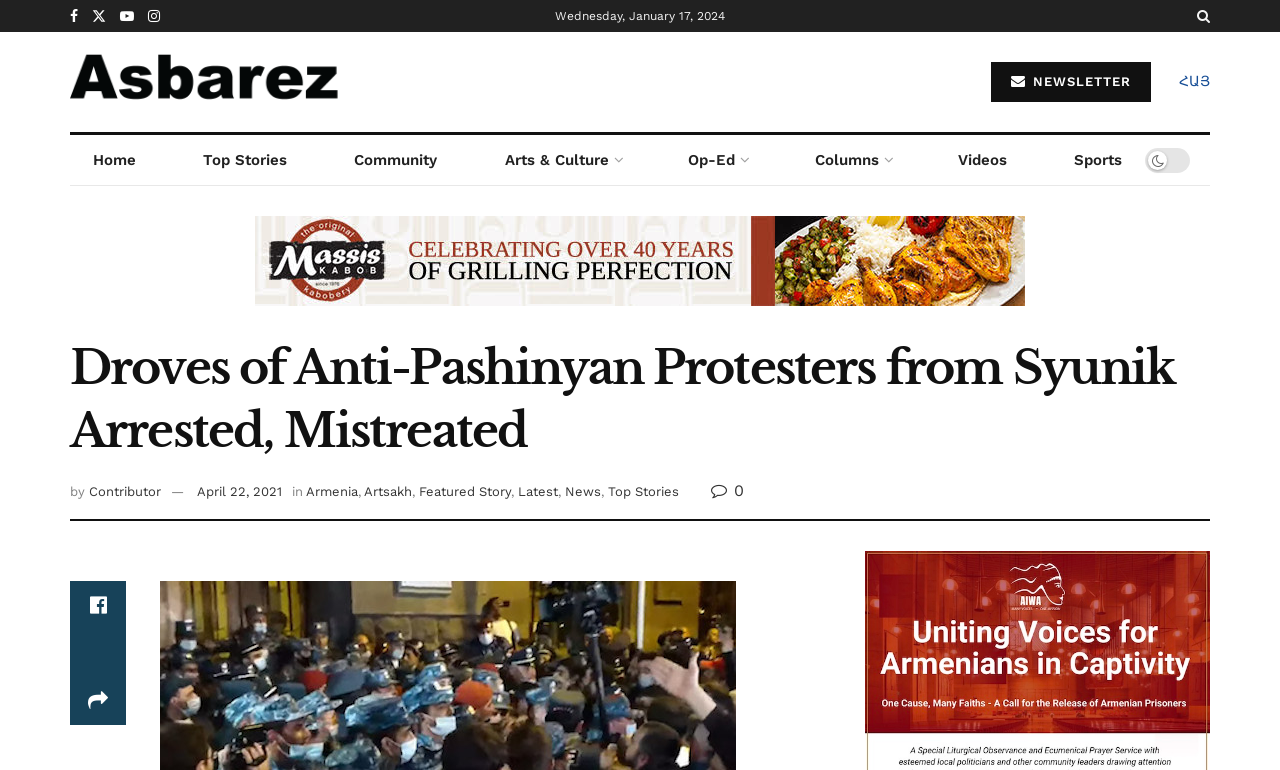How many categories are listed in the top navigation menu?
Answer the question in as much detail as possible.

I counted the number of links in the top navigation menu and found that there are 8 categories listed: Home, Top Stories, Community, Arts & Culture, Op-Ed, Columns, Videos, and Sports.